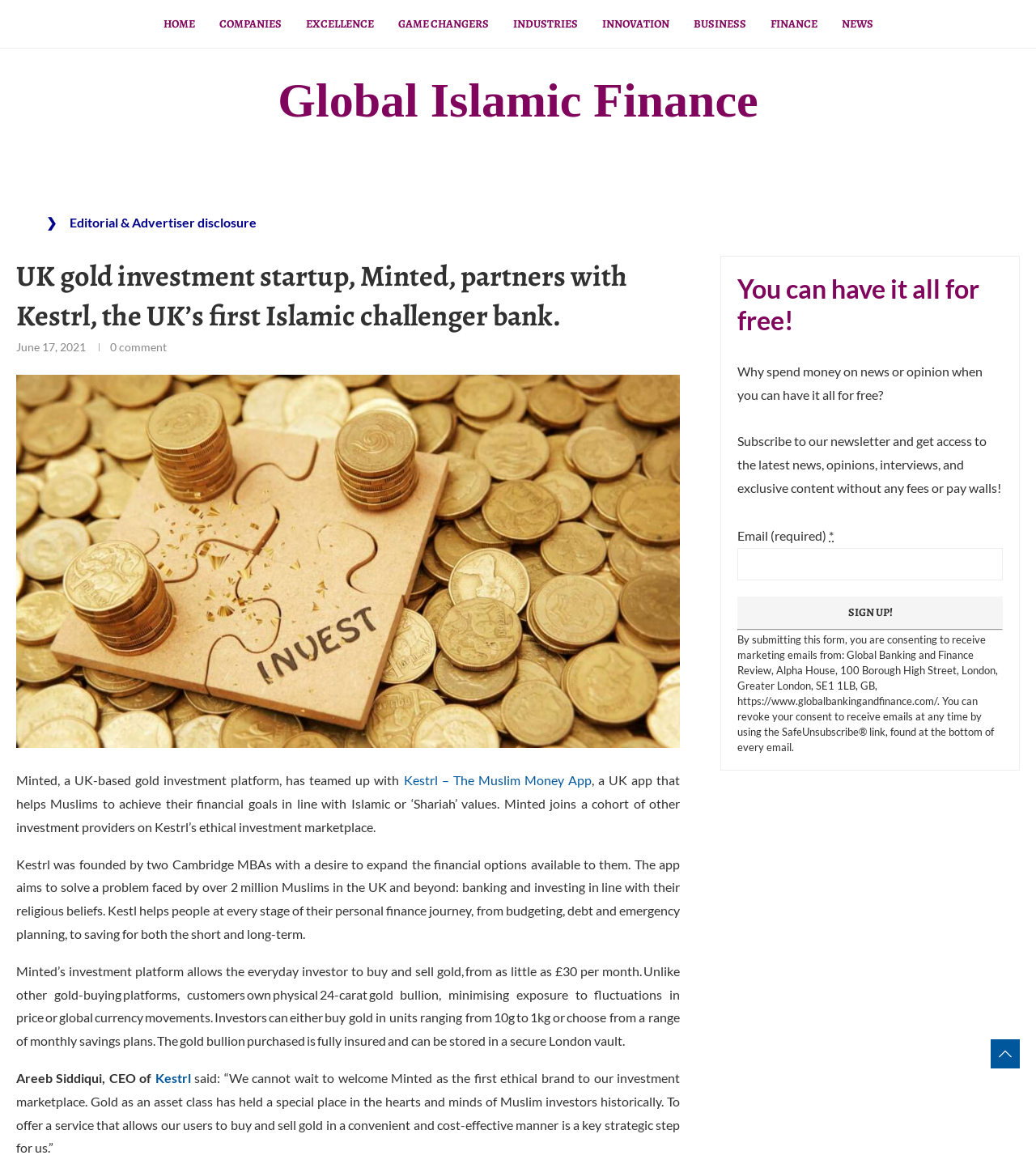Please answer the following question using a single word or phrase: 
What is the minimum amount of money required to buy gold on Minted's platform?

£30 per month